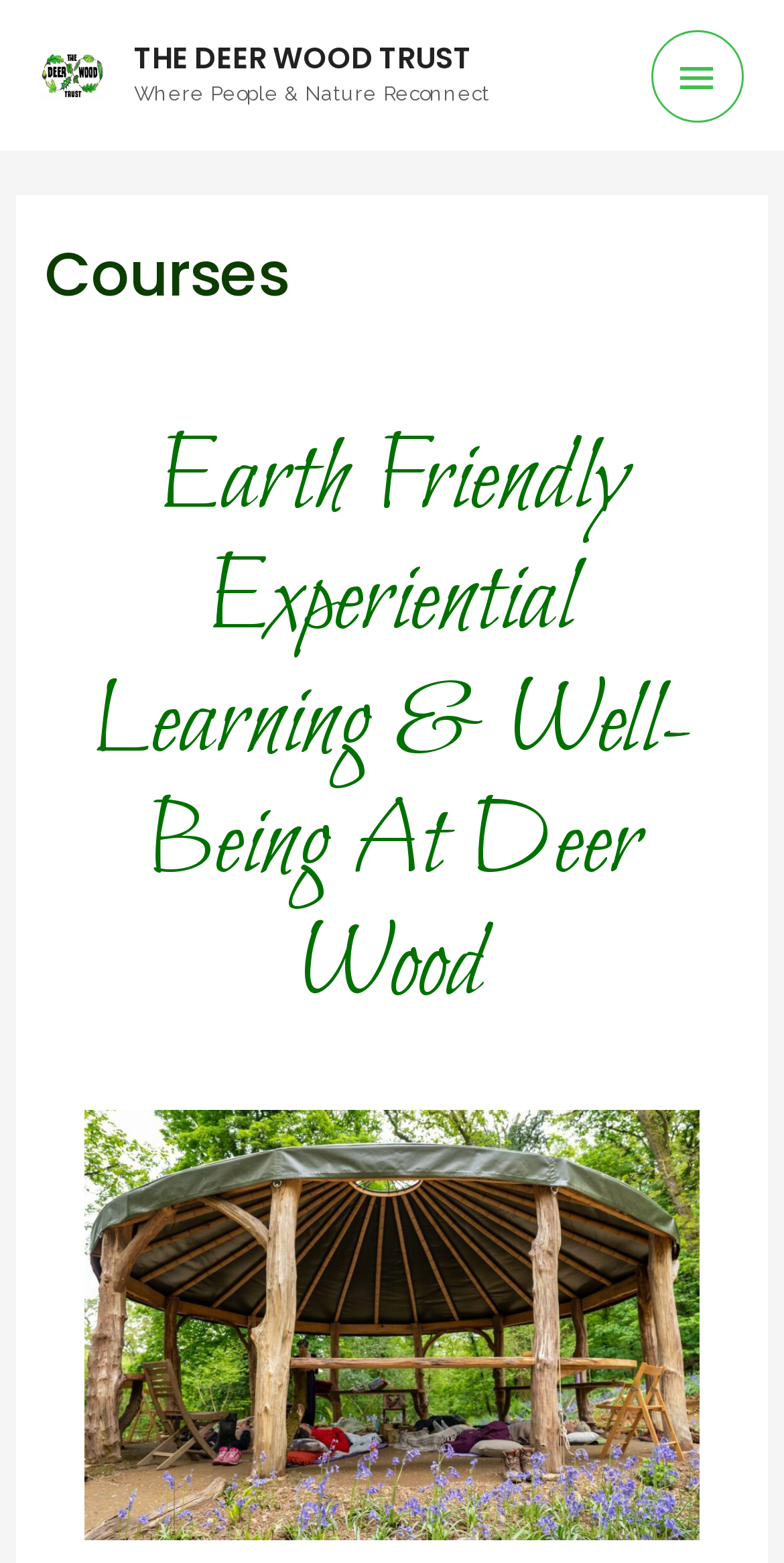What is the purpose of the button on the top-right?
Identify the answer in the screenshot and reply with a single word or phrase.

Main Menu